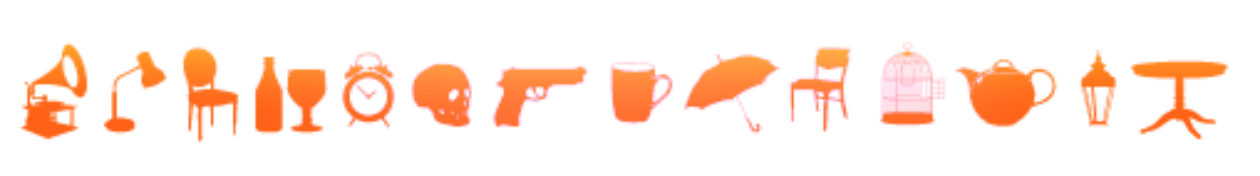Provide a brief response to the question below using one word or phrase:
Is the skull a prop for a theatrical performance?

Likely